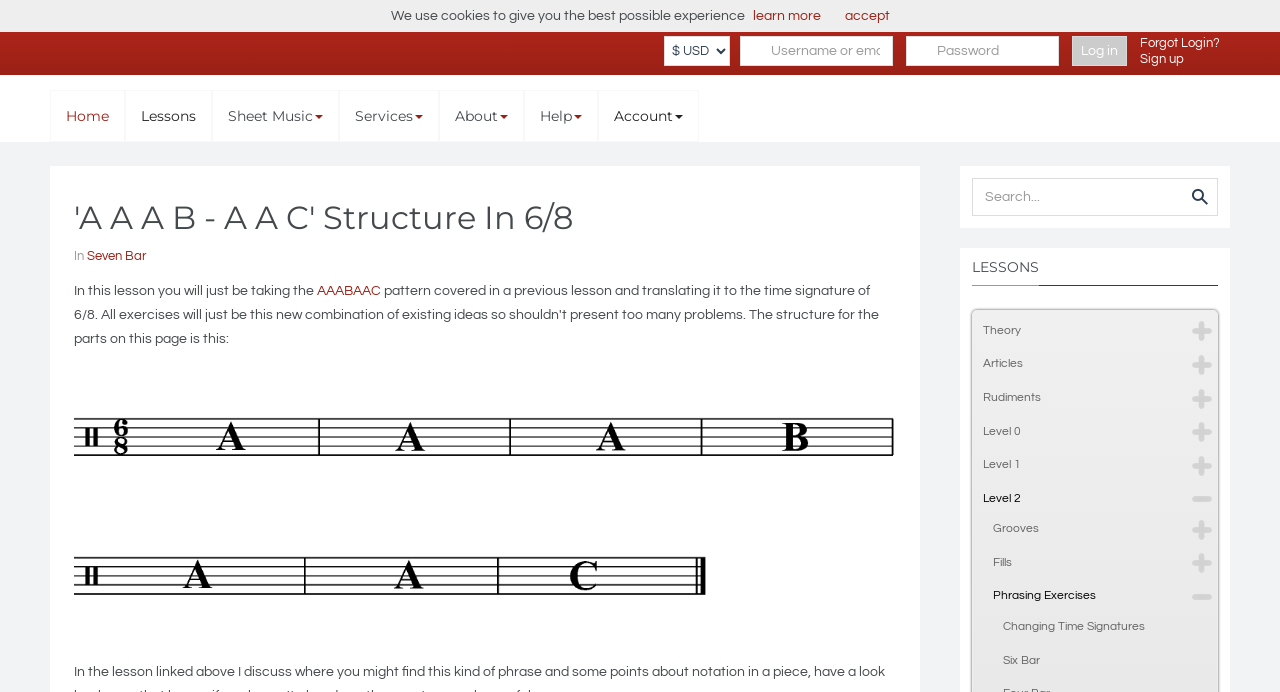Provide a comprehensive caption for the webpage.

This webpage is about online drum lessons and resources. At the top, there is a login section with a "Log in" button, a "Forgot Login?" link, and a "Sign up" link. To the left of the login section, there is a navigation menu with links to "Home", "Lessons", "Sheet Music", "Services", "About", and "Help". 

Below the navigation menu, there is a header section with a title "'A A A B - A A C' Structure In 6/8" and a description list that provides information about the lesson, including a category link to "Seven Bar". The lesson description is "In this lesson you will just be taking the AAABAAC" and there is an image below the description, titled "A seven bar phrase".

On the right side of the page, there is a search box with a placeholder text "Search...". Below the search box, there is a heading "LESSONS" followed by a list of links to different lesson categories, including "Theory", "Articles", "Rudiments", and several levels of lessons.

At the bottom of the page, there is a notice about the use of cookies, with links to "learn more" and "accept".